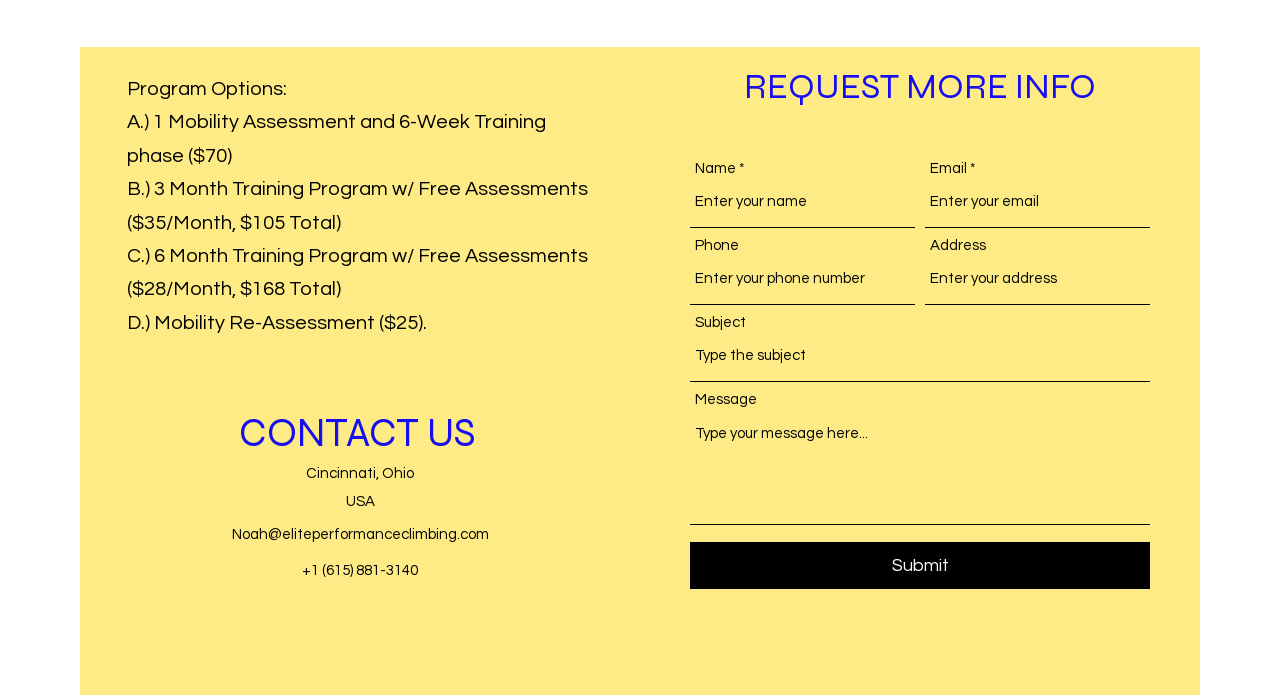Predict the bounding box of the UI element based on the description: "name="phone" placeholder="Enter your phone number"". The coordinates should be four float numbers between 0 and 1, formatted as [left, top, right, bottom].

[0.539, 0.364, 0.715, 0.436]